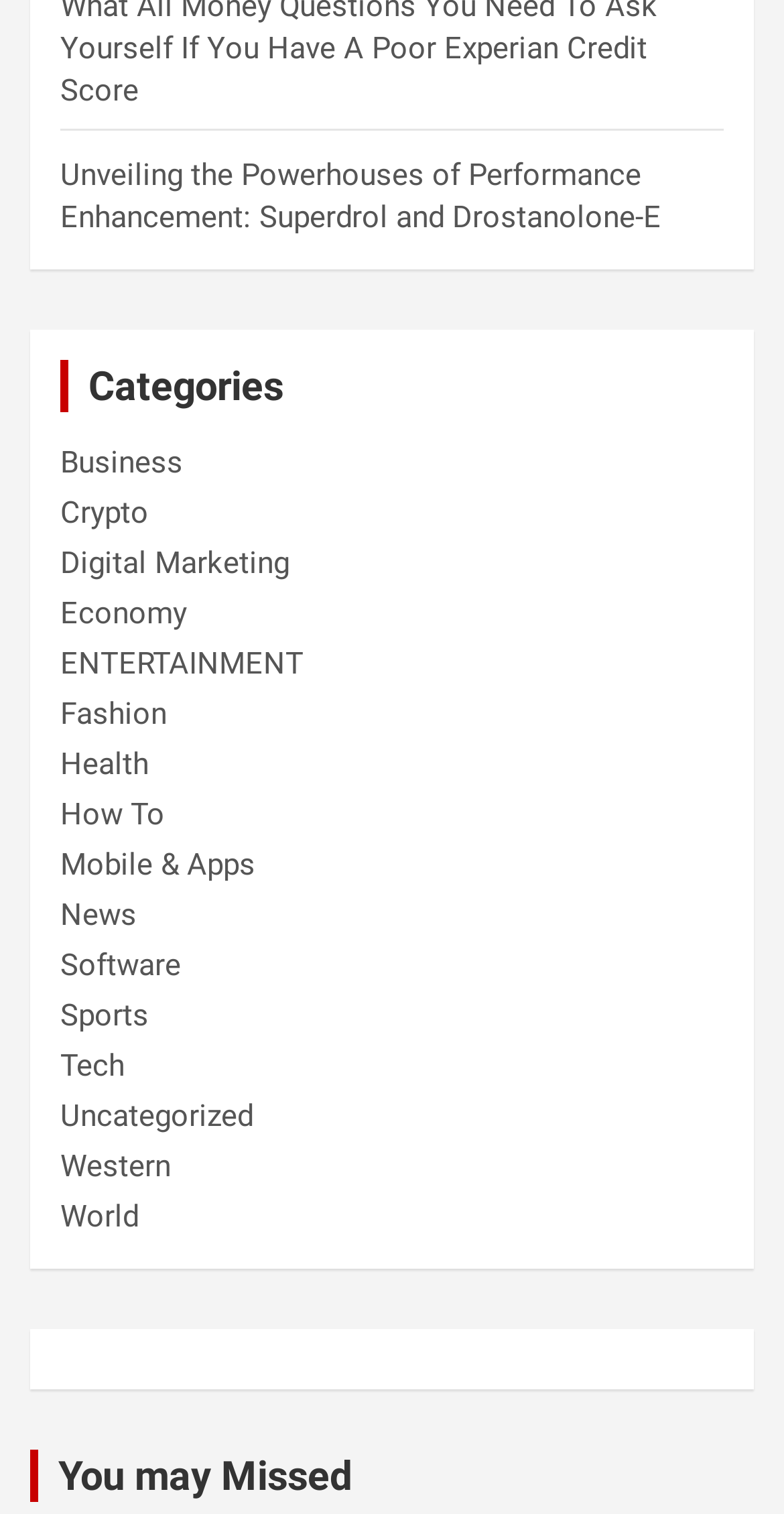What is the title of the section located at the bottom of the webpage?
Based on the screenshot, give a detailed explanation to answer the question.

At the bottom of the webpage, I found a section labeled 'You may Missed', which suggests that it may contain links or content that the user might have missed or overlooked.